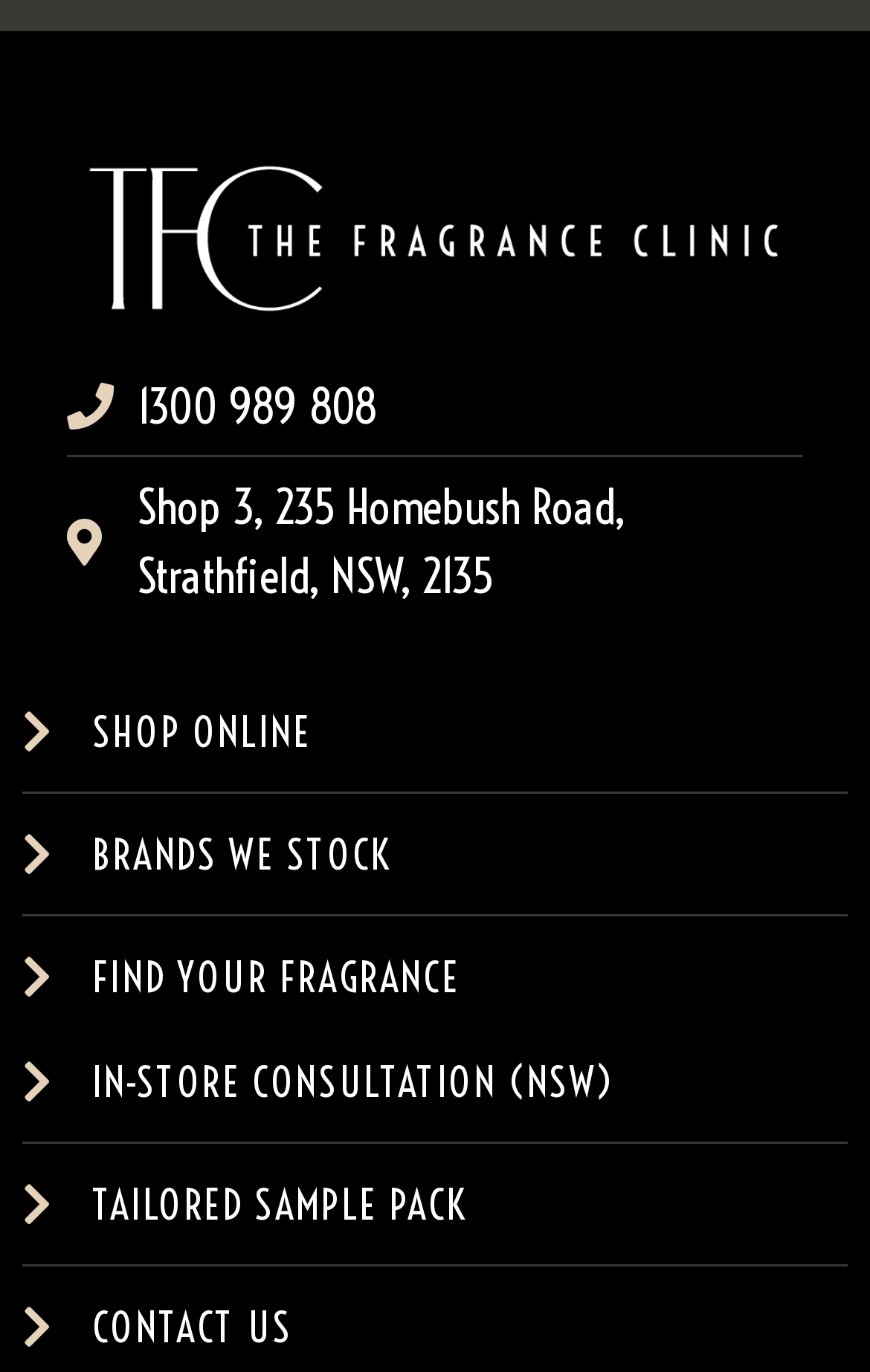Find the bounding box coordinates of the clickable element required to execute the following instruction: "call the clinic". Provide the coordinates as four float numbers between 0 and 1, i.e., [left, top, right, bottom].

[0.077, 0.272, 0.923, 0.323]